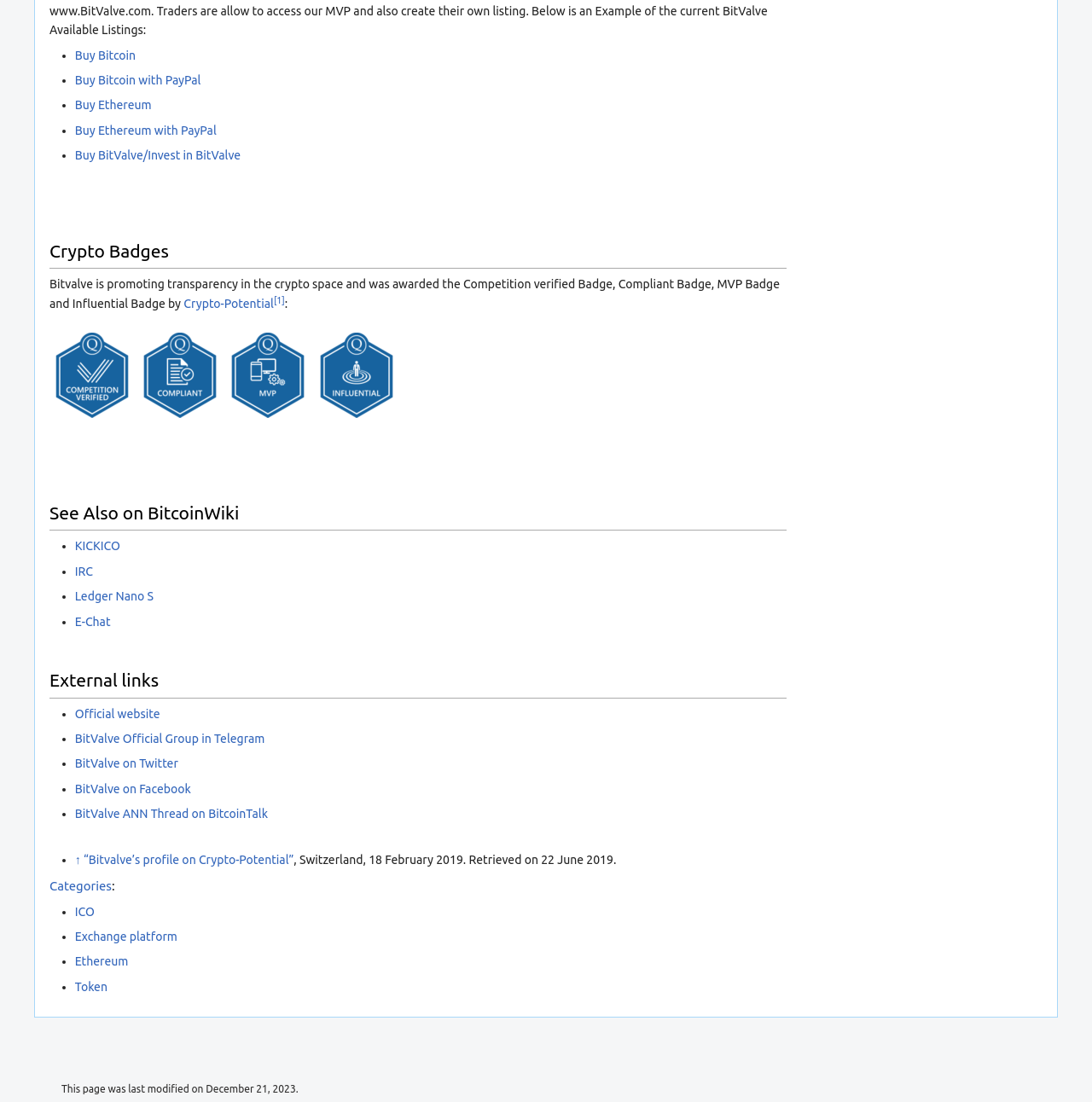Please respond to the question with a concise word or phrase:
What is BitValve promoting in the crypto space?

transparency